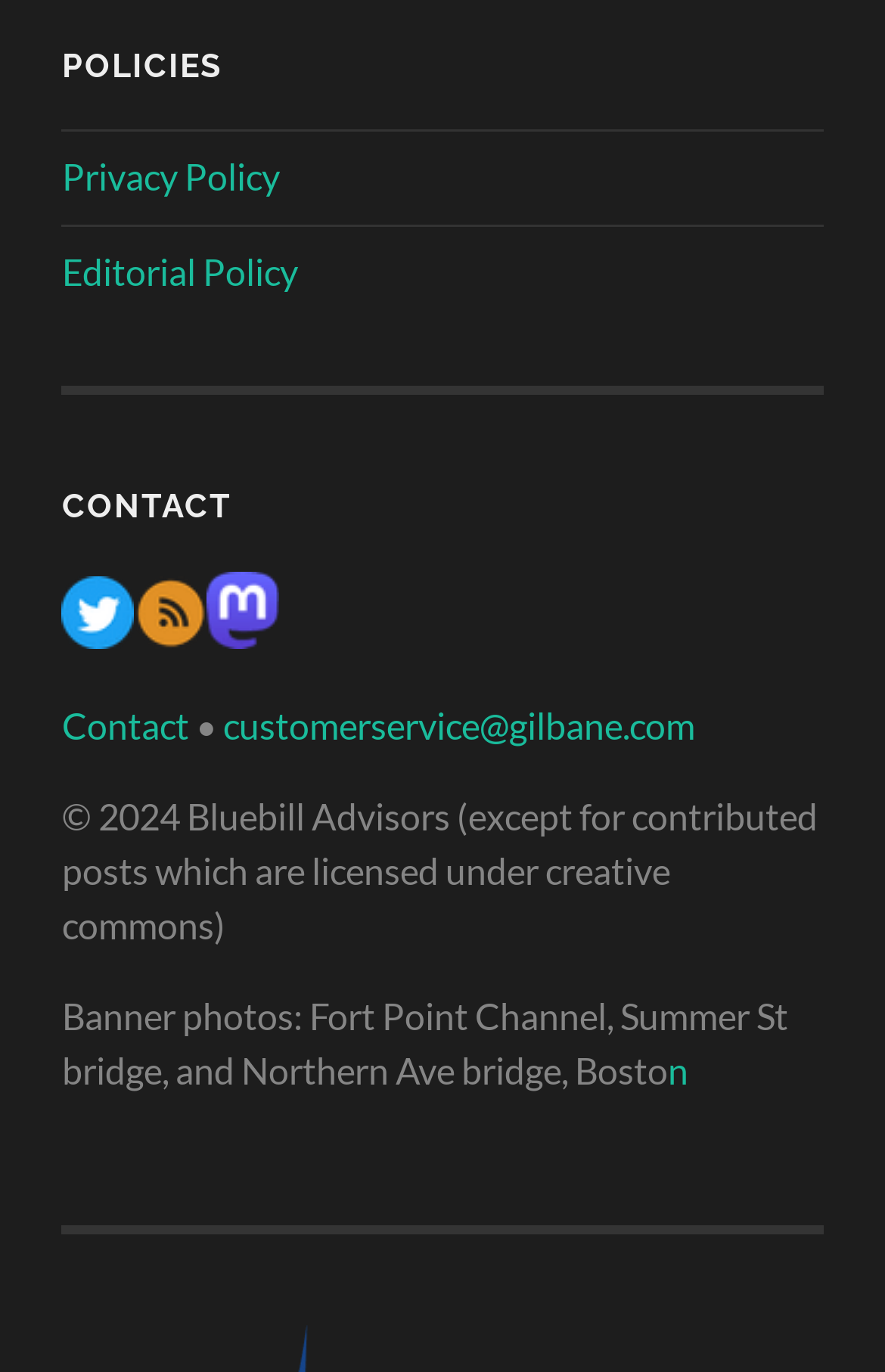From the webpage screenshot, predict the bounding box coordinates (top-left x, top-left y, bottom-right x, bottom-right y) for the UI element described here: title="Gilbane feed (rss)"

[0.152, 0.446, 0.234, 0.477]